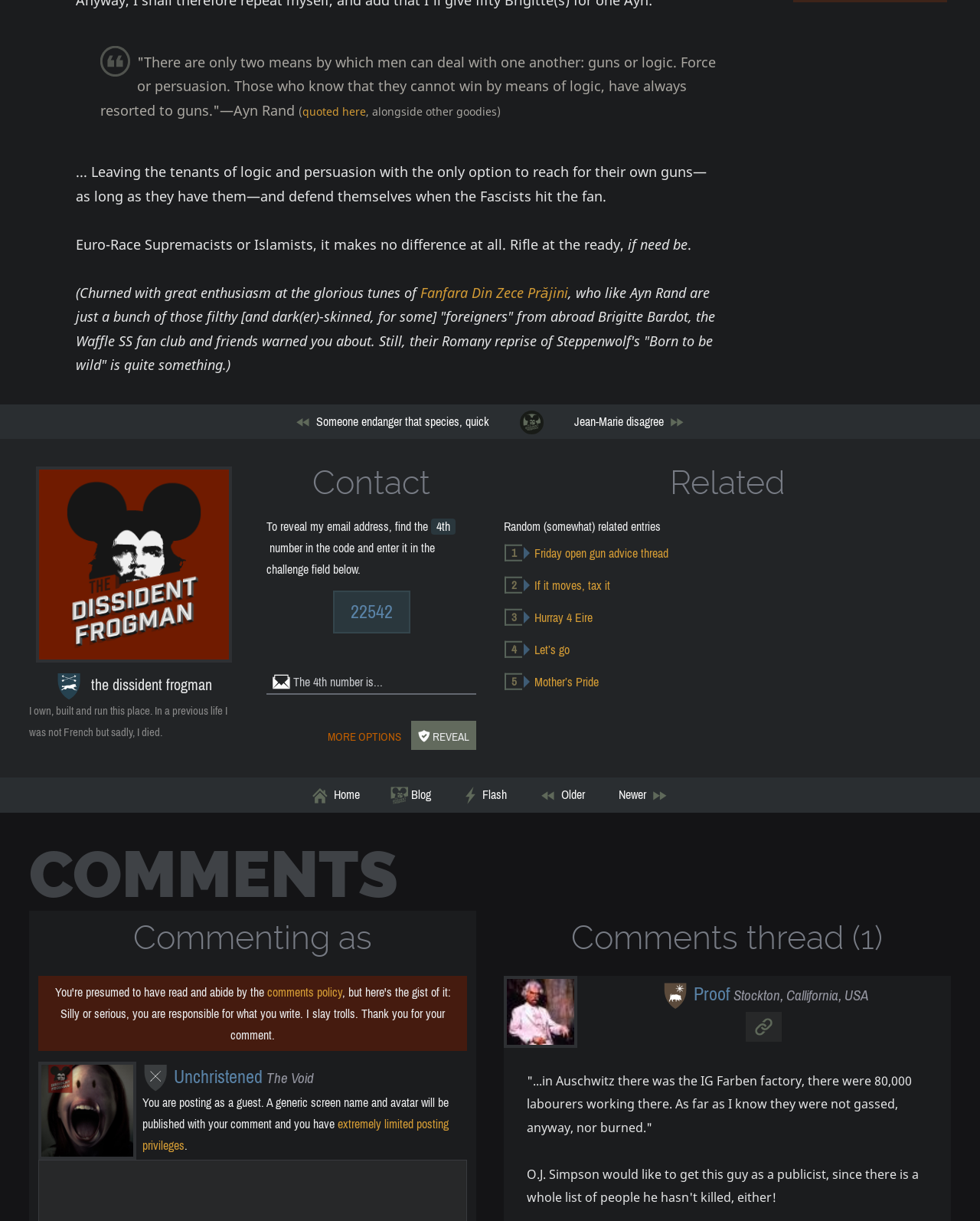What is the purpose of the textbox below 'city:'? From the image, respond with a single word or brief phrase.

Enter city